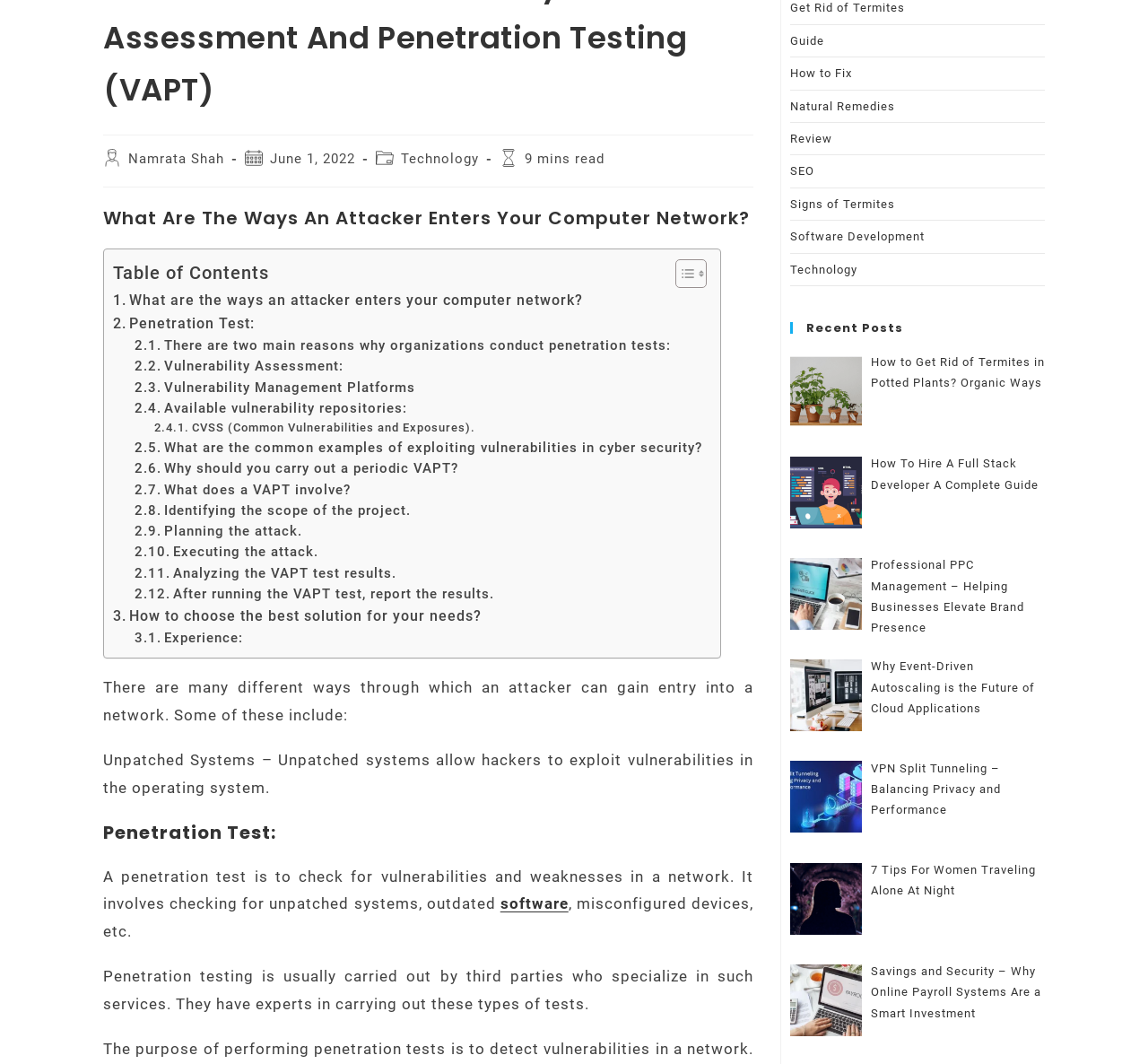Locate the UI element described by About Us in the provided webpage screenshot. Return the bounding box coordinates in the format (top-left x, top-left y, bottom-right x, bottom-right y), ensuring all values are between 0 and 1.

[0.552, 0.501, 0.597, 0.513]